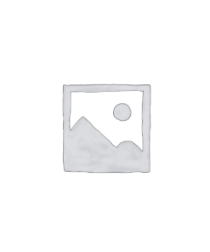What kind of garden settings is this plant suitable for?
Please answer the question as detailed as possible based on the image.

The caption states that the plant thrives in partial shade to full sun, making it versatile for various garden settings, implying its adaptability to different environments.